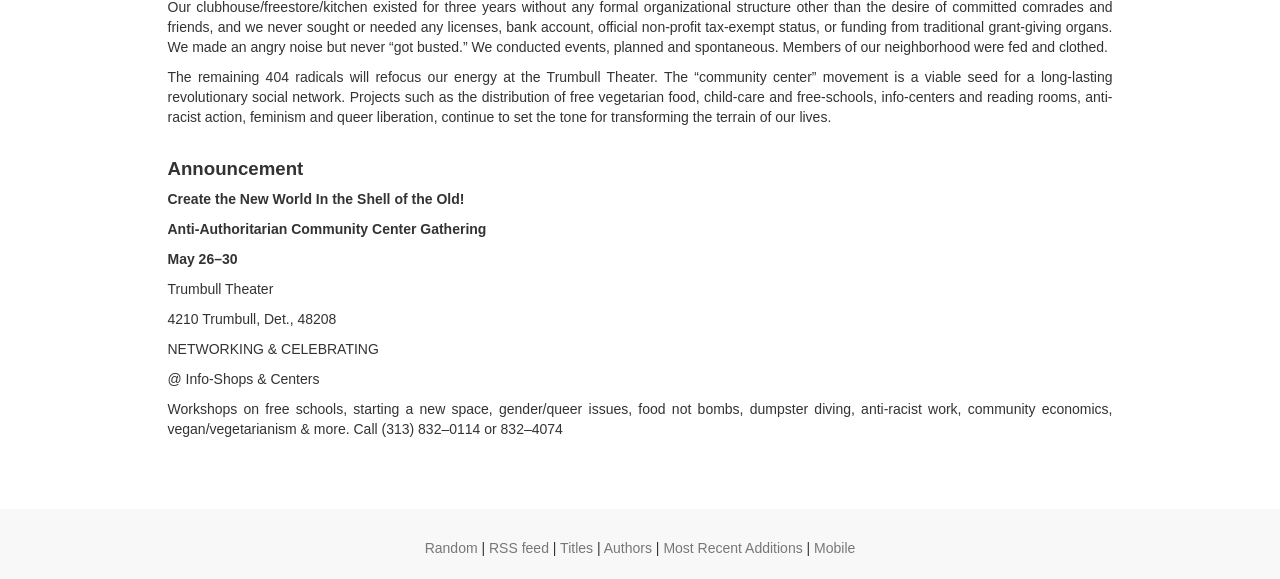Where is the Trumbull Theater located?
Based on the visual details in the image, please answer the question thoroughly.

The location of the Trumbull Theater is mentioned in the text as '4210 Trumbull, Det., 48208', which is likely an address in Detroit, Michigan.